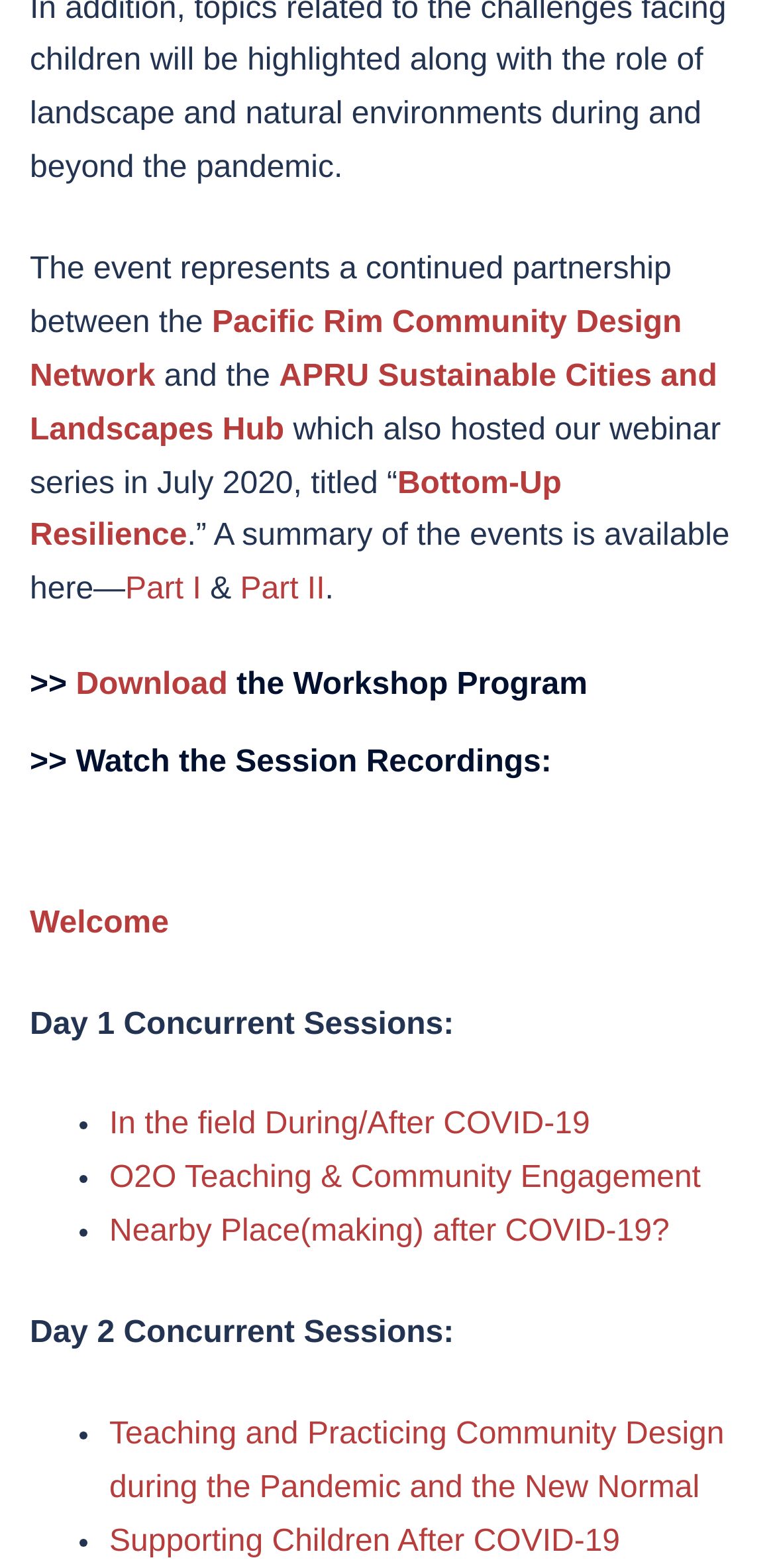Determine the bounding box coordinates in the format (top-left x, top-left y, bottom-right x, bottom-right y). Ensure all values are floating point numbers between 0 and 1. Identify the bounding box of the UI element described by: Download

[0.098, 0.426, 0.294, 0.448]